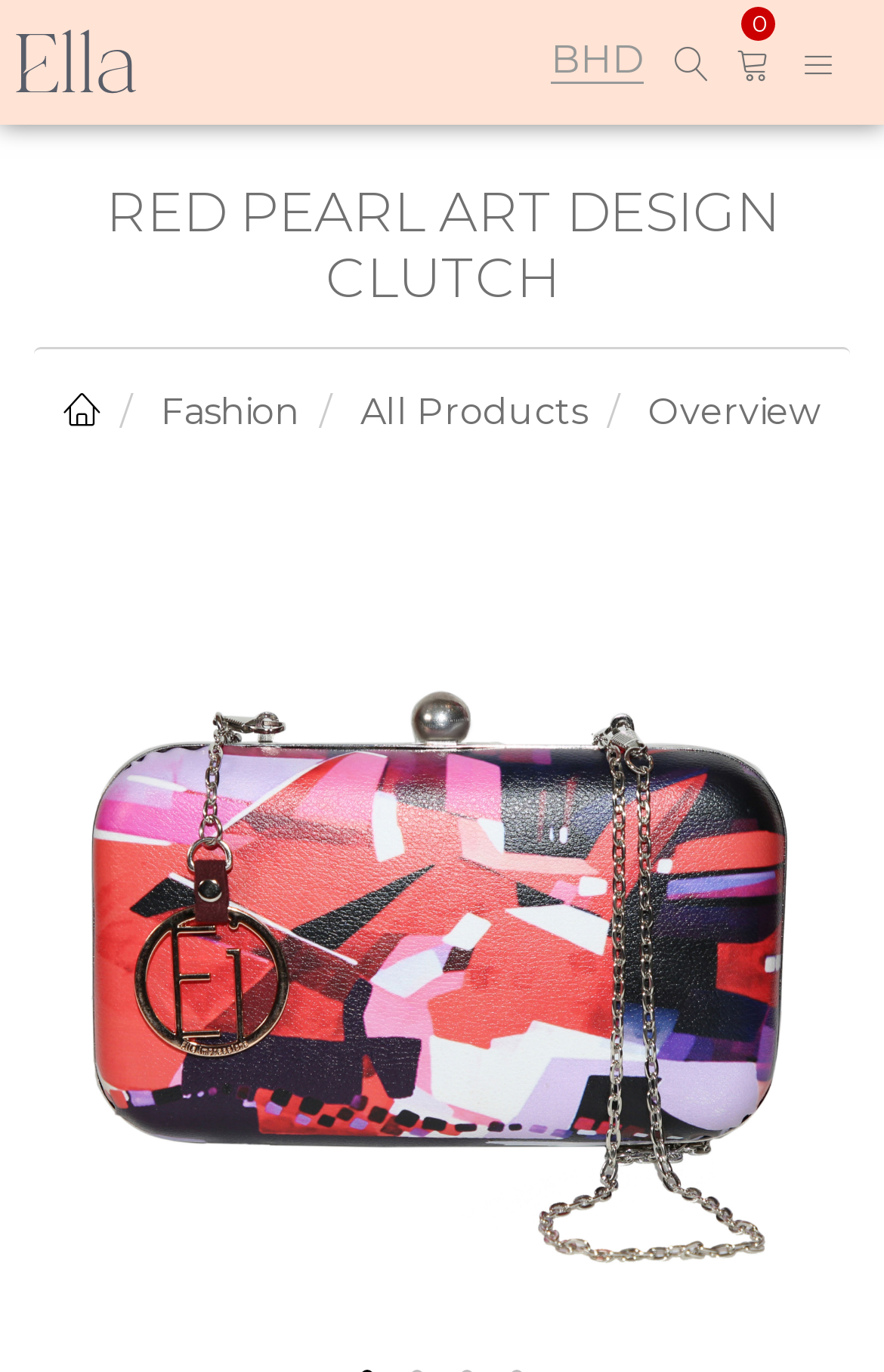Locate the bounding box coordinates of the area that needs to be clicked to fulfill the following instruction: "go to Fashion page". The coordinates should be in the format of four float numbers between 0 and 1, namely [left, top, right, bottom].

[0.182, 0.284, 0.338, 0.315]